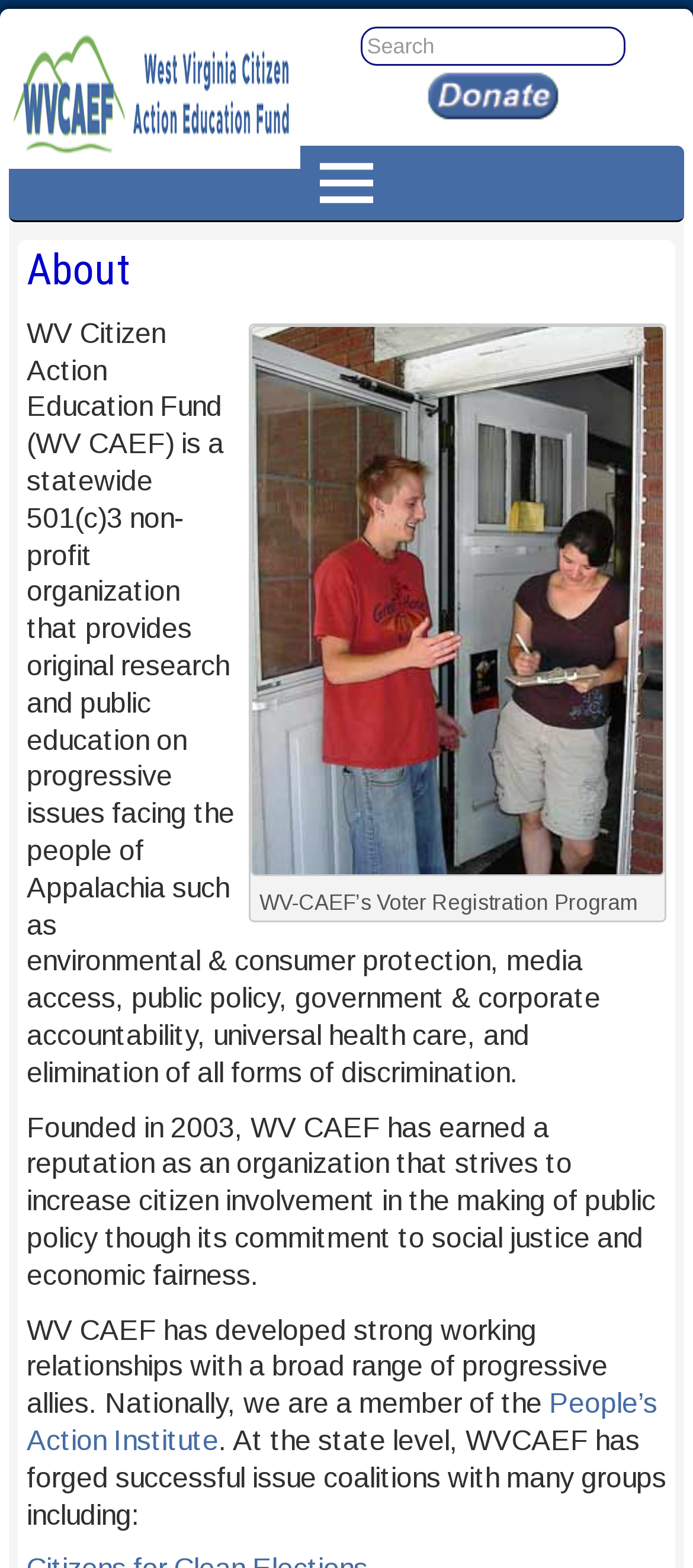Find the bounding box coordinates for the HTML element described in this sentence: "parent_node: Language". Provide the coordinates as four float numbers between 0 and 1, in the format [left, top, right, bottom].

None